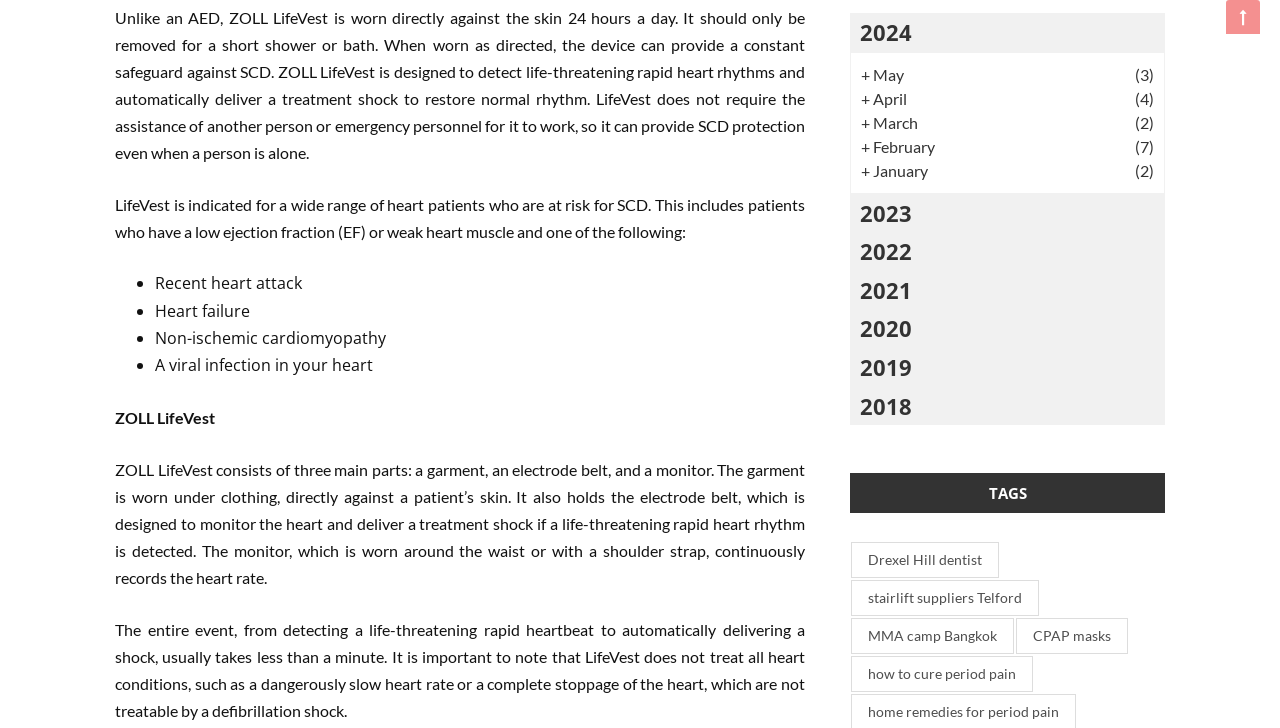Locate the bounding box coordinates of the region to be clicked to comply with the following instruction: "Click Drexel Hill dentist". The coordinates must be four float numbers between 0 and 1, in the form [left, top, right, bottom].

[0.665, 0.745, 0.78, 0.794]